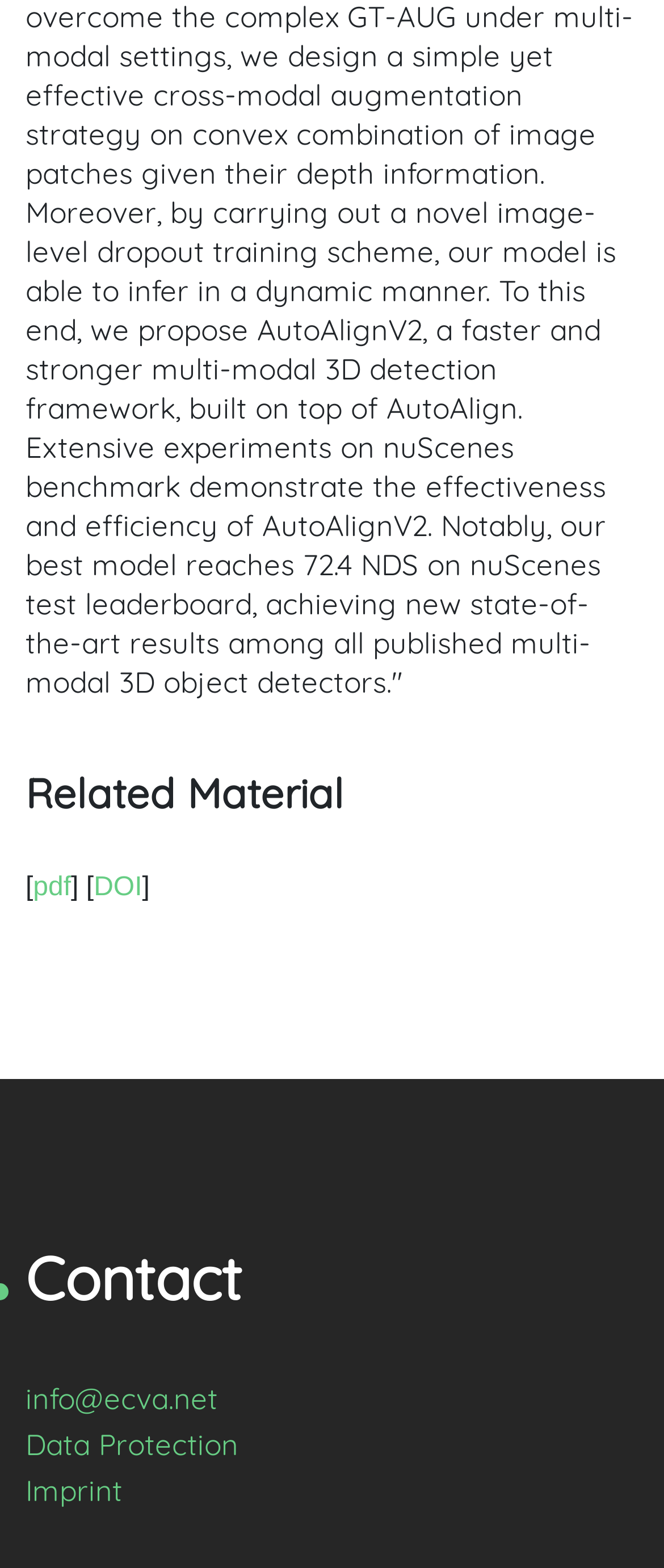Respond with a single word or phrase for the following question: 
What is the contact email?

info@ecva.net